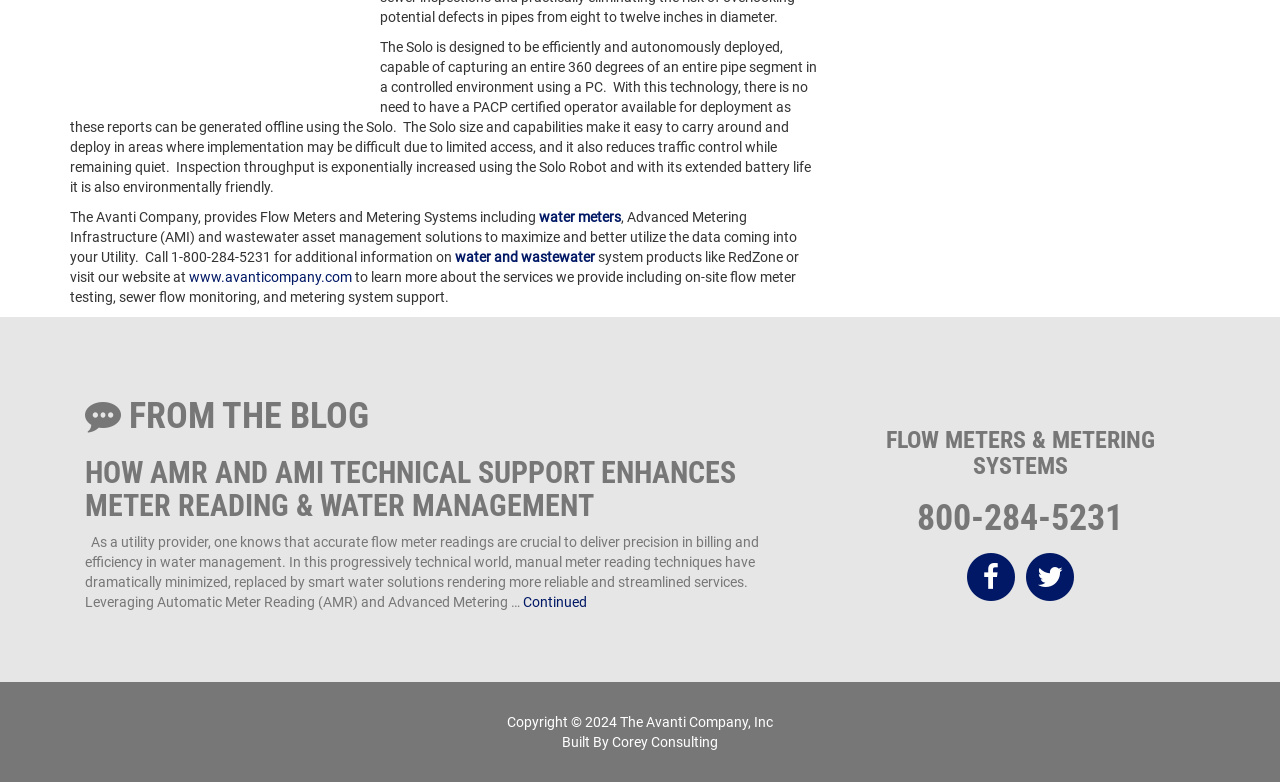Using the webpage screenshot, find the UI element described by Corey Consulting. Provide the bounding box coordinates in the format (top-left x, top-left y, bottom-right x, bottom-right y), ensuring all values are floating point numbers between 0 and 1.

[0.478, 0.939, 0.561, 0.959]